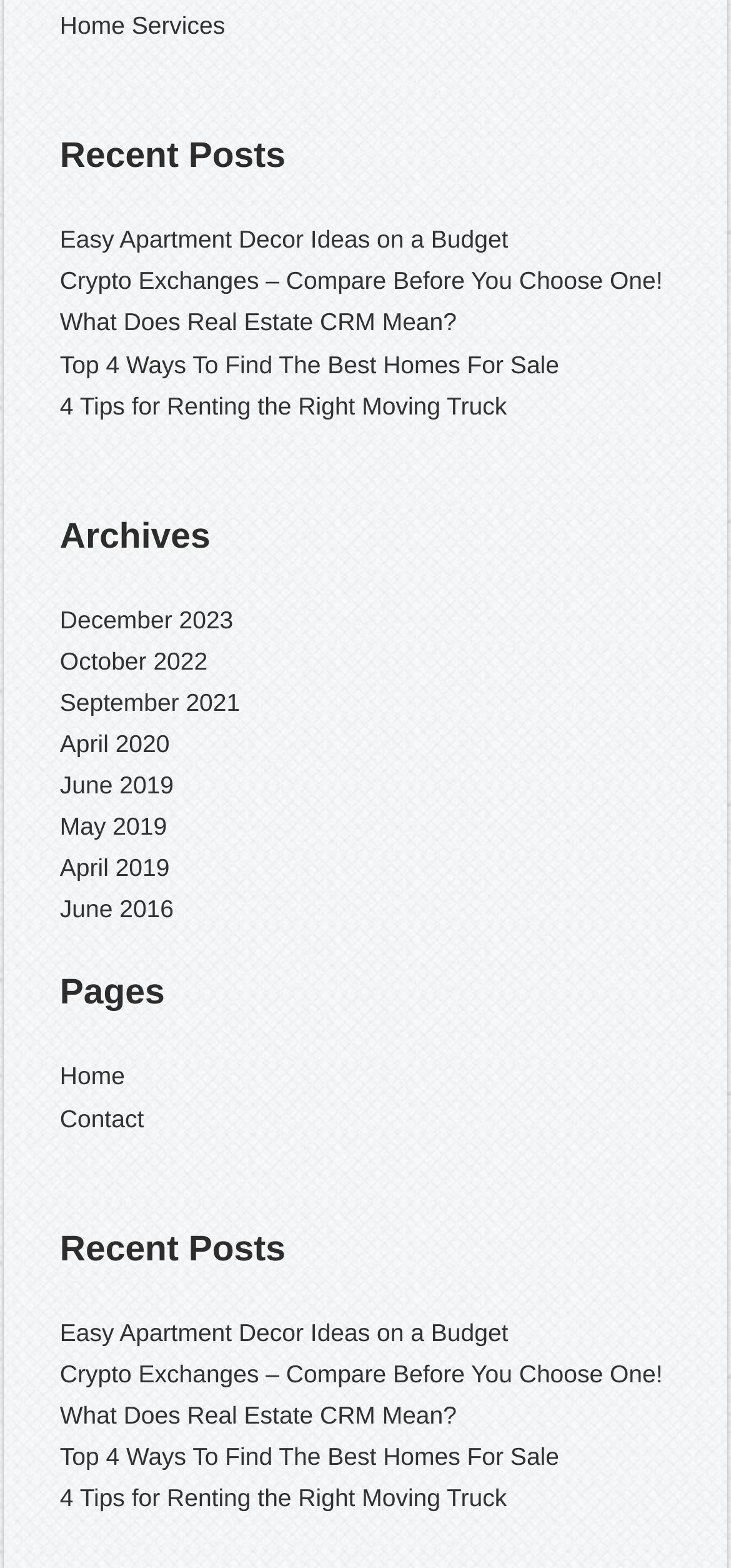Identify the bounding box coordinates for the region to click in order to carry out this instruction: "Apply for Friendship links". Provide the coordinates using four float numbers between 0 and 1, formatted as [left, top, right, bottom].

None